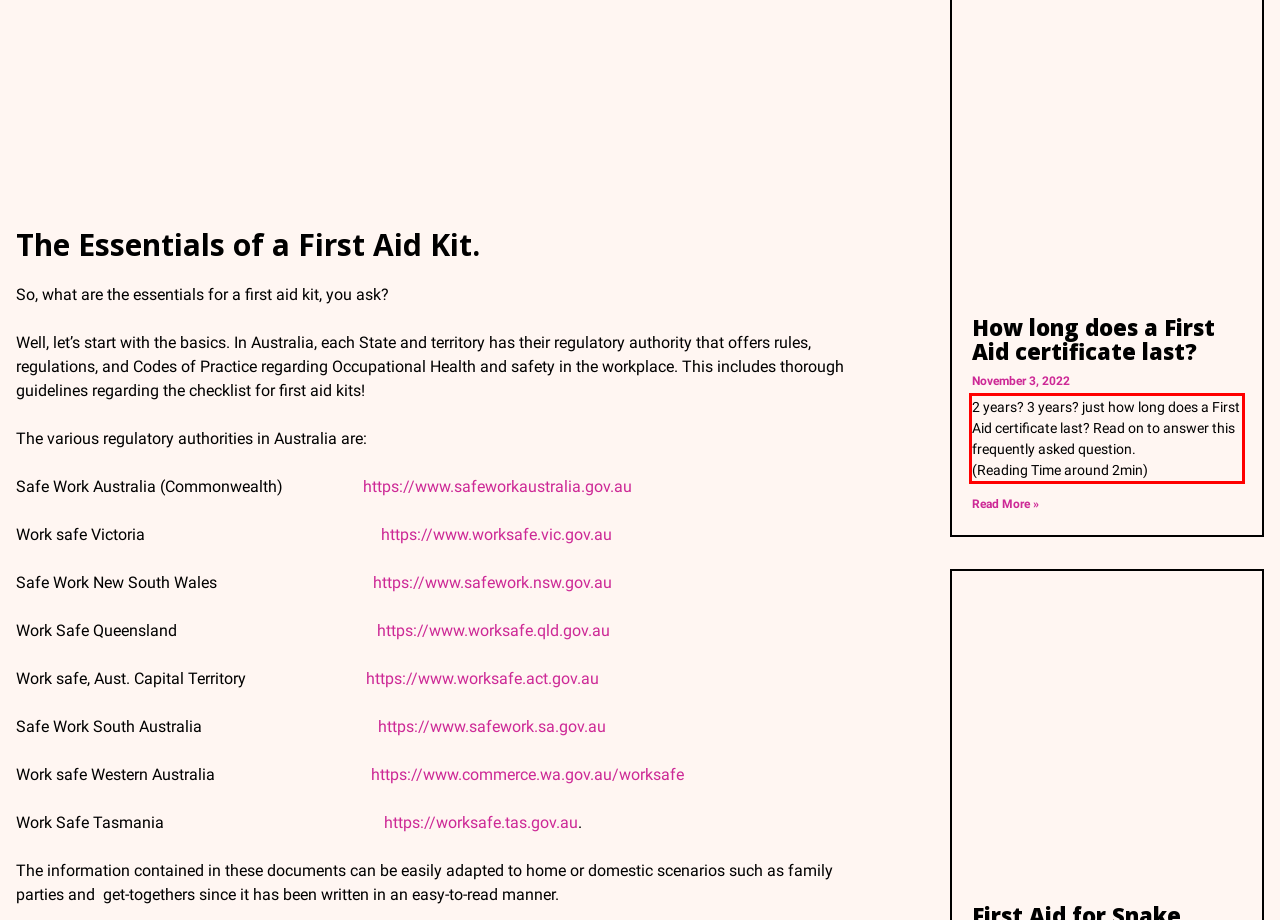Analyze the screenshot of the webpage and extract the text from the UI element that is inside the red bounding box.

2 years? 3 years? just how long does a First Aid certificate last? Read on to answer this frequently asked question. (Reading Time around 2min)